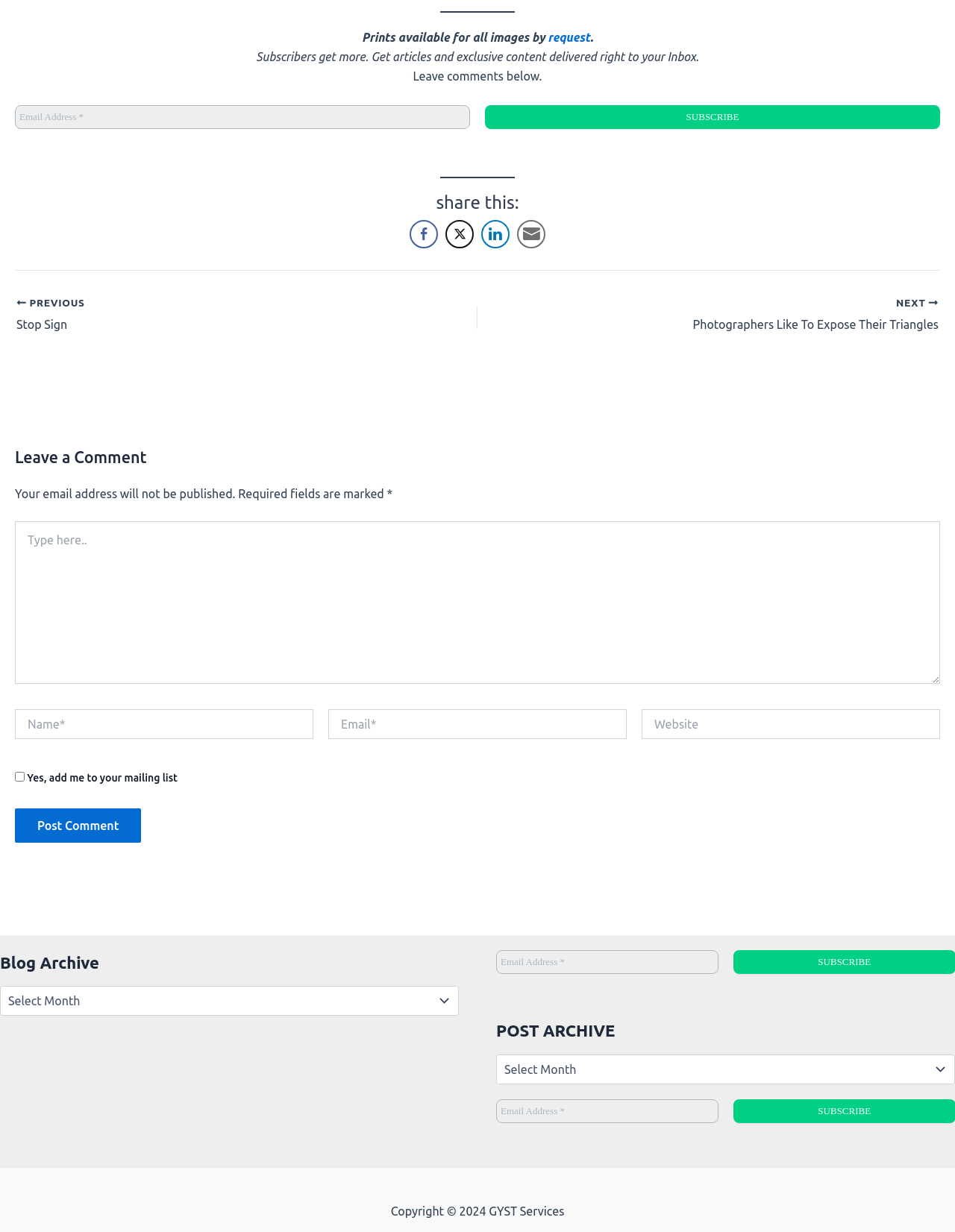Given the description "Previous Stop Sign", provide the bounding box coordinates of the corresponding UI element.

[0.017, 0.241, 0.405, 0.271]